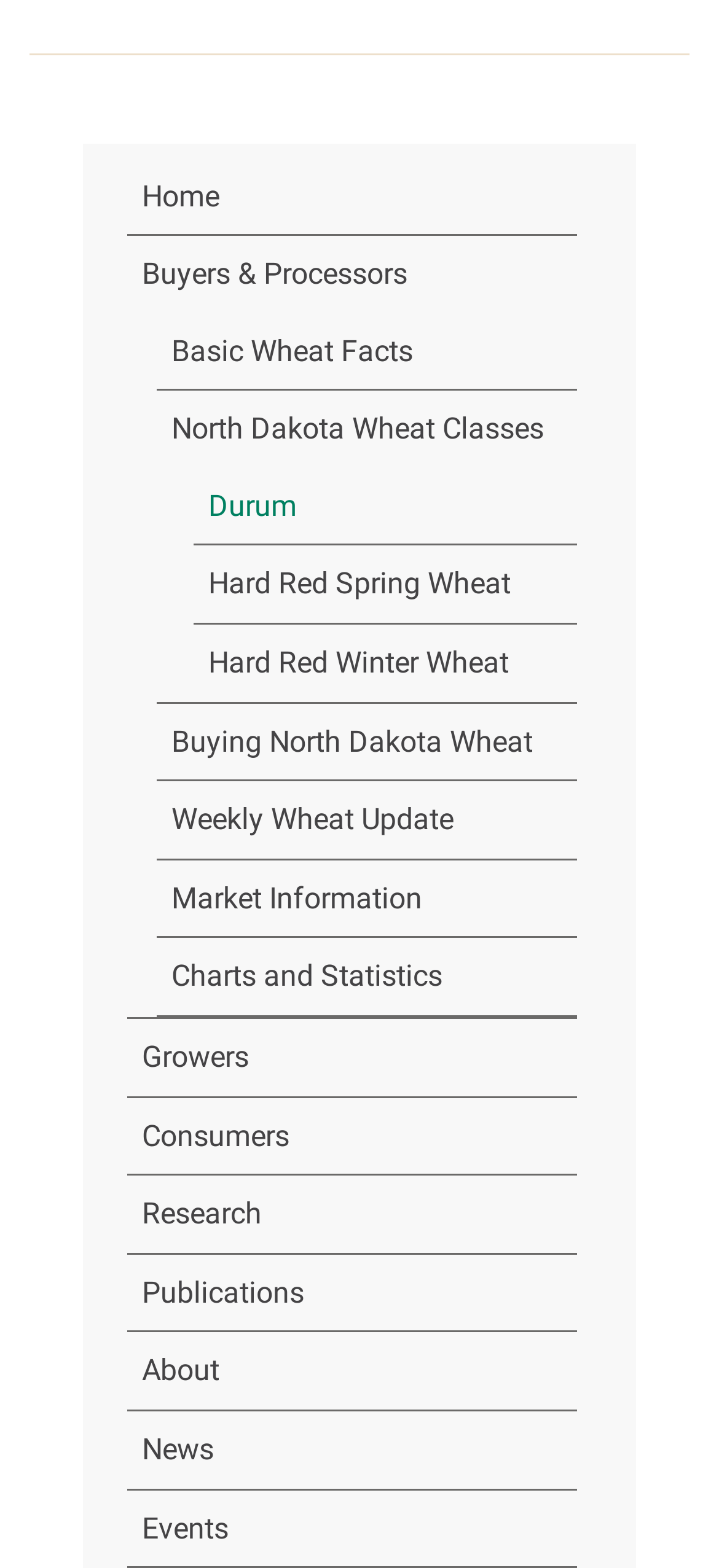Determine the bounding box coordinates of the clickable element necessary to fulfill the instruction: "read weekly wheat update". Provide the coordinates as four float numbers within the 0 to 1 range, i.e., [left, top, right, bottom].

[0.218, 0.499, 0.803, 0.547]